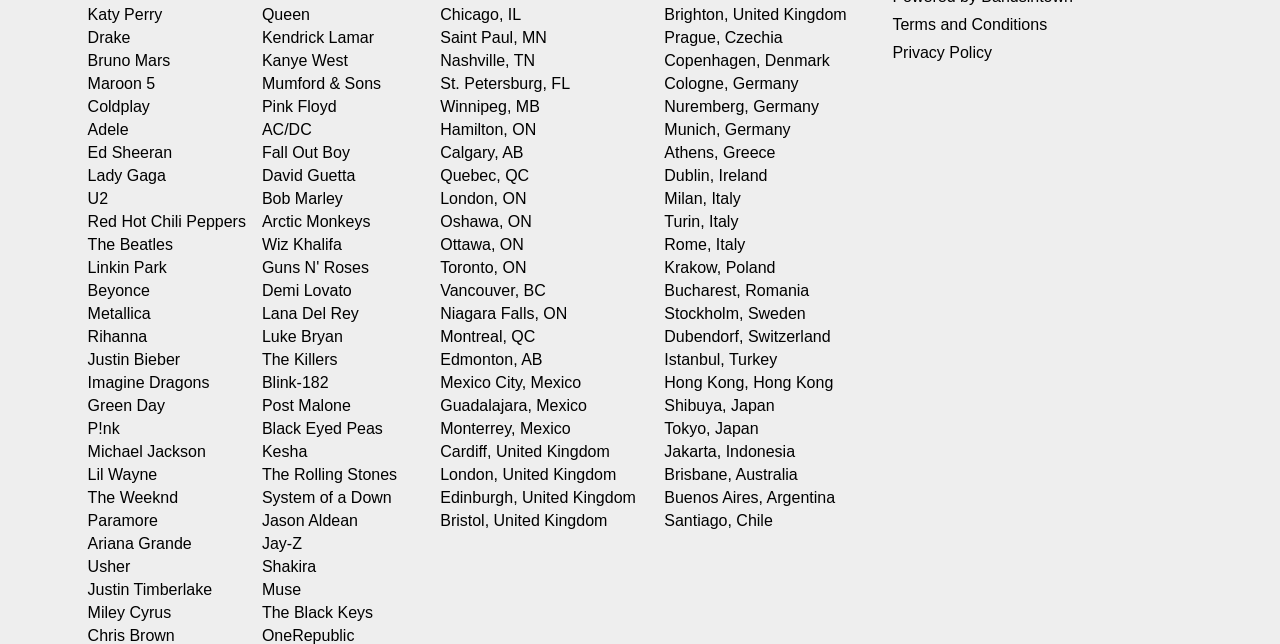Specify the bounding box coordinates of the area that needs to be clicked to achieve the following instruction: "Check out The Beatles".

[0.068, 0.367, 0.135, 0.395]